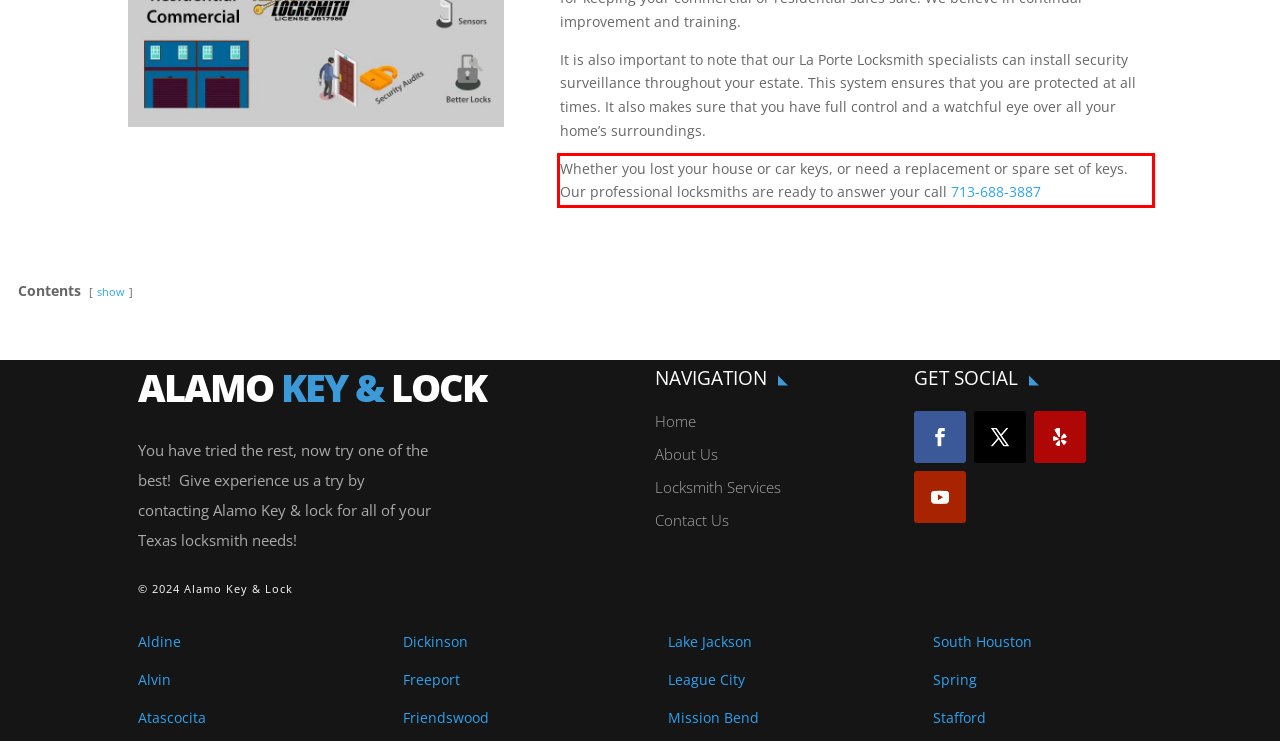Please identify and extract the text content from the UI element encased in a red bounding box on the provided webpage screenshot.

Whether you lost your house or car keys, or need a replacement or spare set of keys. Our professional locksmiths are ready to answer your call 713-688-3887